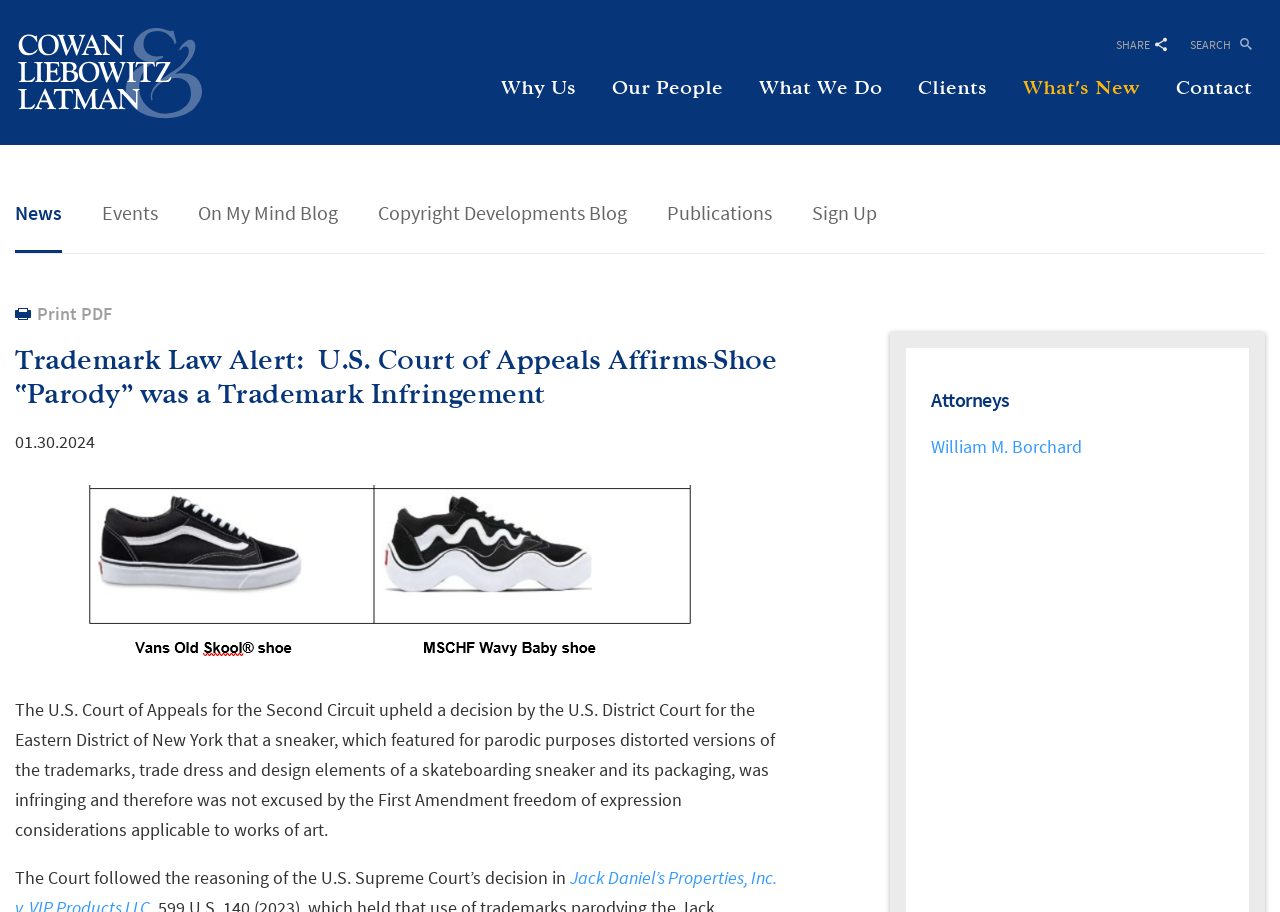Specify the bounding box coordinates of the element's area that should be clicked to execute the given instruction: "Share to social media". The coordinates should be four float numbers between 0 and 1, i.e., [left, top, right, bottom].

[0.872, 0.041, 0.912, 0.057]